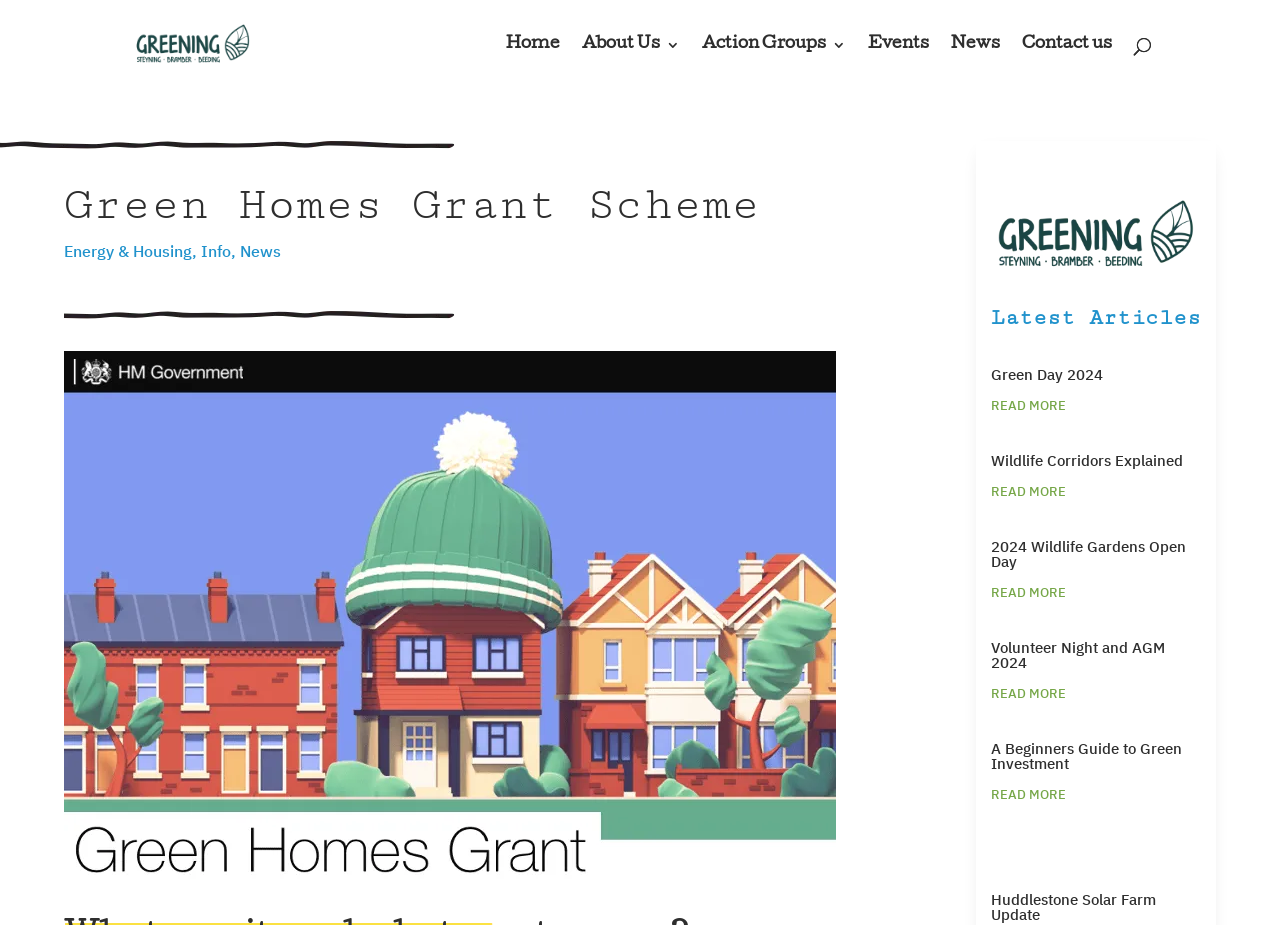What is the name of the scheme?
Deliver a detailed and extensive answer to the question.

The name of the scheme can be found in the heading element with the text 'Green Homes Grant Scheme' located at the top of the webpage.